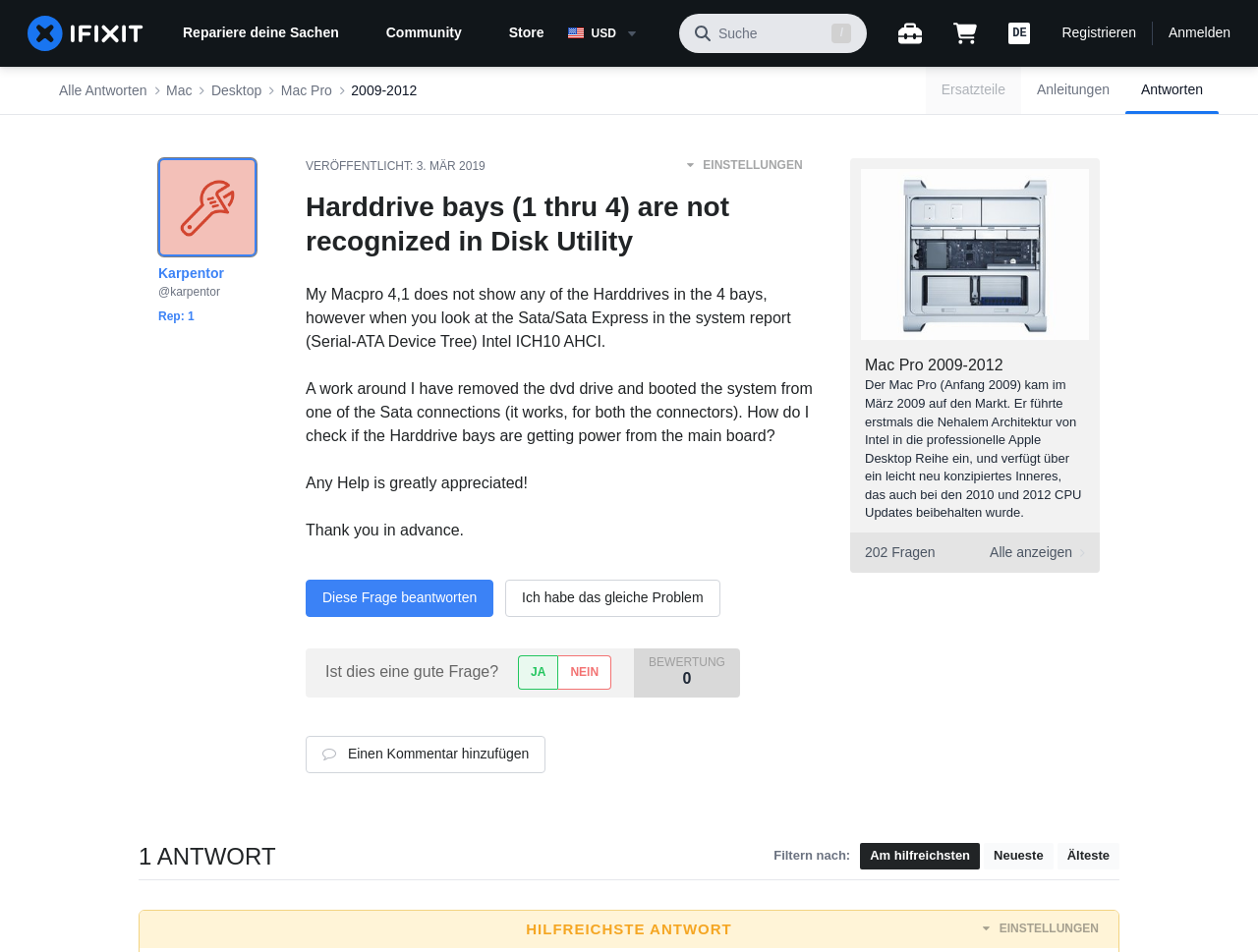Construct a comprehensive caption that outlines the webpage's structure and content.

This webpage appears to be a forum or discussion page focused on repairing and troubleshooting Mac Pro computers. At the top of the page, there is a navigation bar with links to the home page, community, and store, as well as a search bar and several buttons. Below the navigation bar, there is a breadcrumb navigation section that shows the current page's location within the website's hierarchy.

The main content of the page is a discussion thread about an issue with a Mac Pro 2009-2012 model not recognizing hard drives in the 4 bays. The original post describes the problem and asks for help. The post is followed by several static text elements that provide more information about the issue and the user's attempts to troubleshoot it.

To the right of the original post, there is a section with links to related topics, such as "Anleitungen" (guides) and "Antworten" (answers). Below this section, there is a heading that reads "Mac Pro 2009-2012" and a link to a page about this specific model.

Further down the page, there is a section with a heading that reads "Harddrive bays (1 thru 4) are not recognized in Disk Utility" and a link to a page about this specific issue. Below this section, there are several static text elements that provide more information about the issue and possible solutions.

At the bottom of the page, there is a section with links to filter answers by relevance, newest, or oldest, as well as a section with a heading that reads "HILFREICHSTE ANTWORT" (most helpful answer). There is also a button to add a comment to the discussion thread.

Throughout the page, there are several images, including icons and logos, but no large images or graphics. The overall layout is dense and text-heavy, with many links and buttons to navigate the discussion thread and related topics.